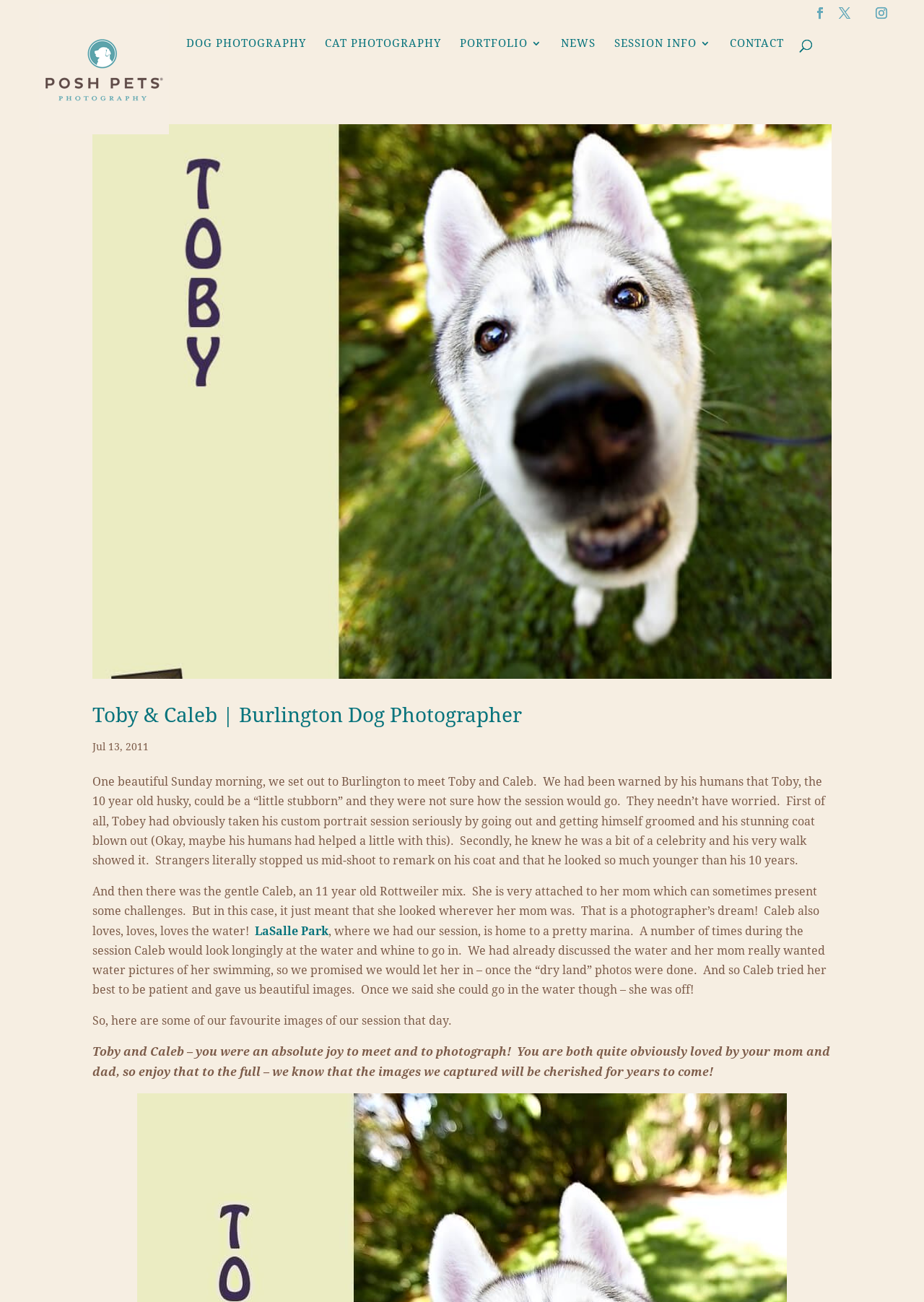Find the bounding box coordinates of the element you need to click on to perform this action: 'View LaSalle Park archives'. The coordinates should be represented by four float values between 0 and 1, in the format [left, top, right, bottom].

[0.276, 0.71, 0.355, 0.72]